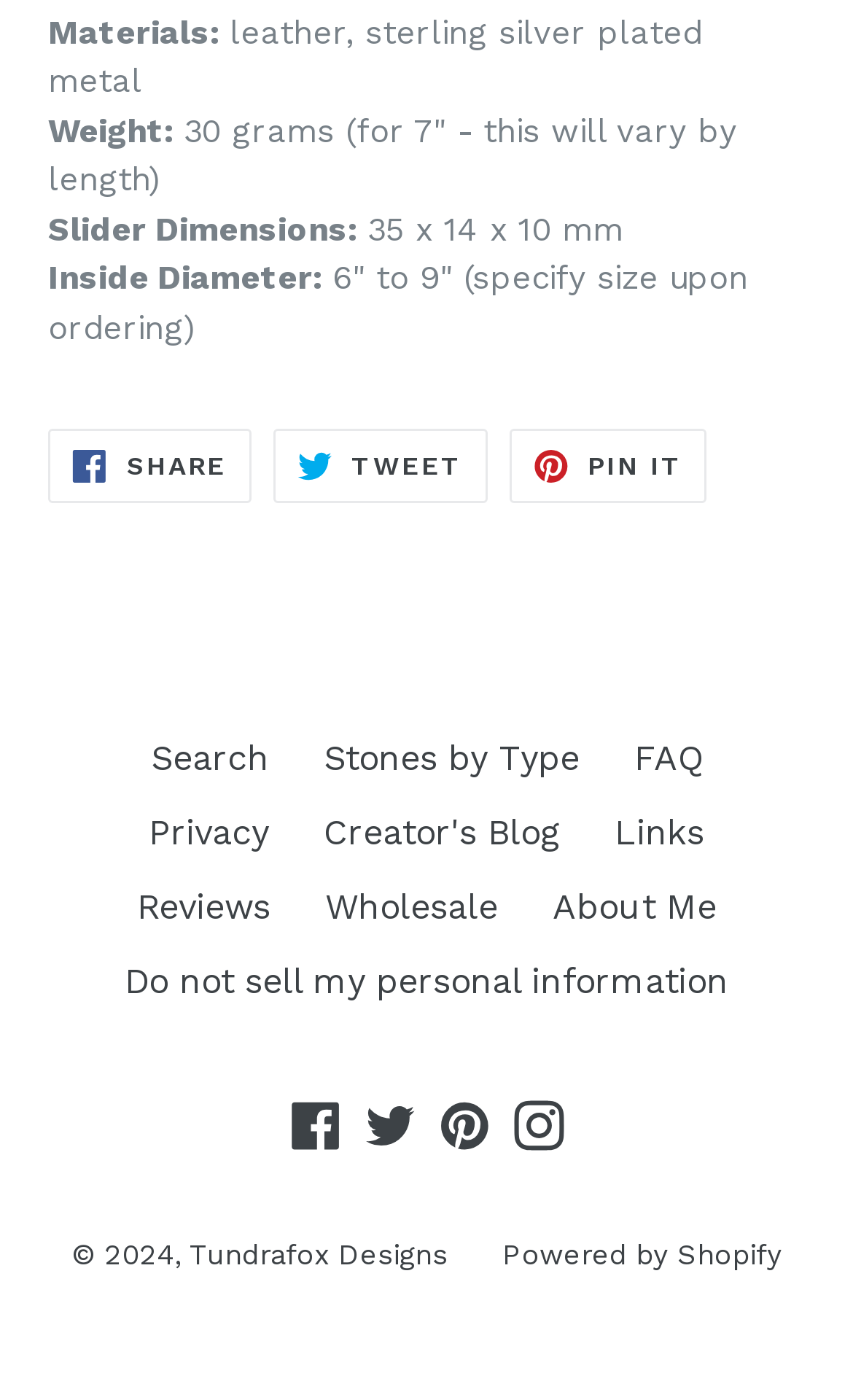Specify the bounding box coordinates of the element's region that should be clicked to achieve the following instruction: "Check the current year". The bounding box coordinates consist of four float numbers between 0 and 1, in the format [left, top, right, bottom].

None